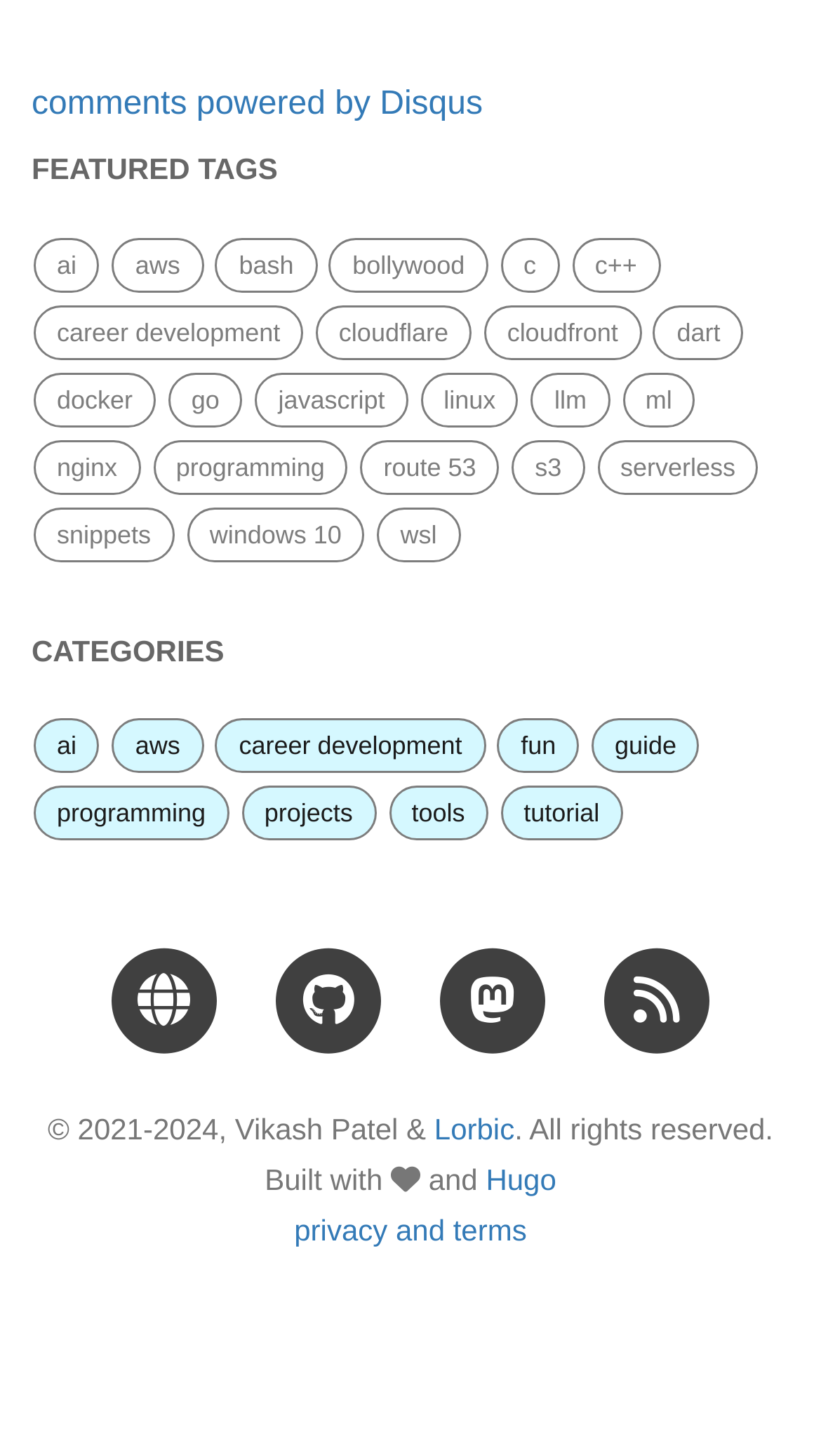Calculate the bounding box coordinates for the UI element based on the following description: "cloudflare". Ensure the coordinates are four float numbers between 0 and 1, i.e., [left, top, right, bottom].

[0.384, 0.209, 0.574, 0.247]